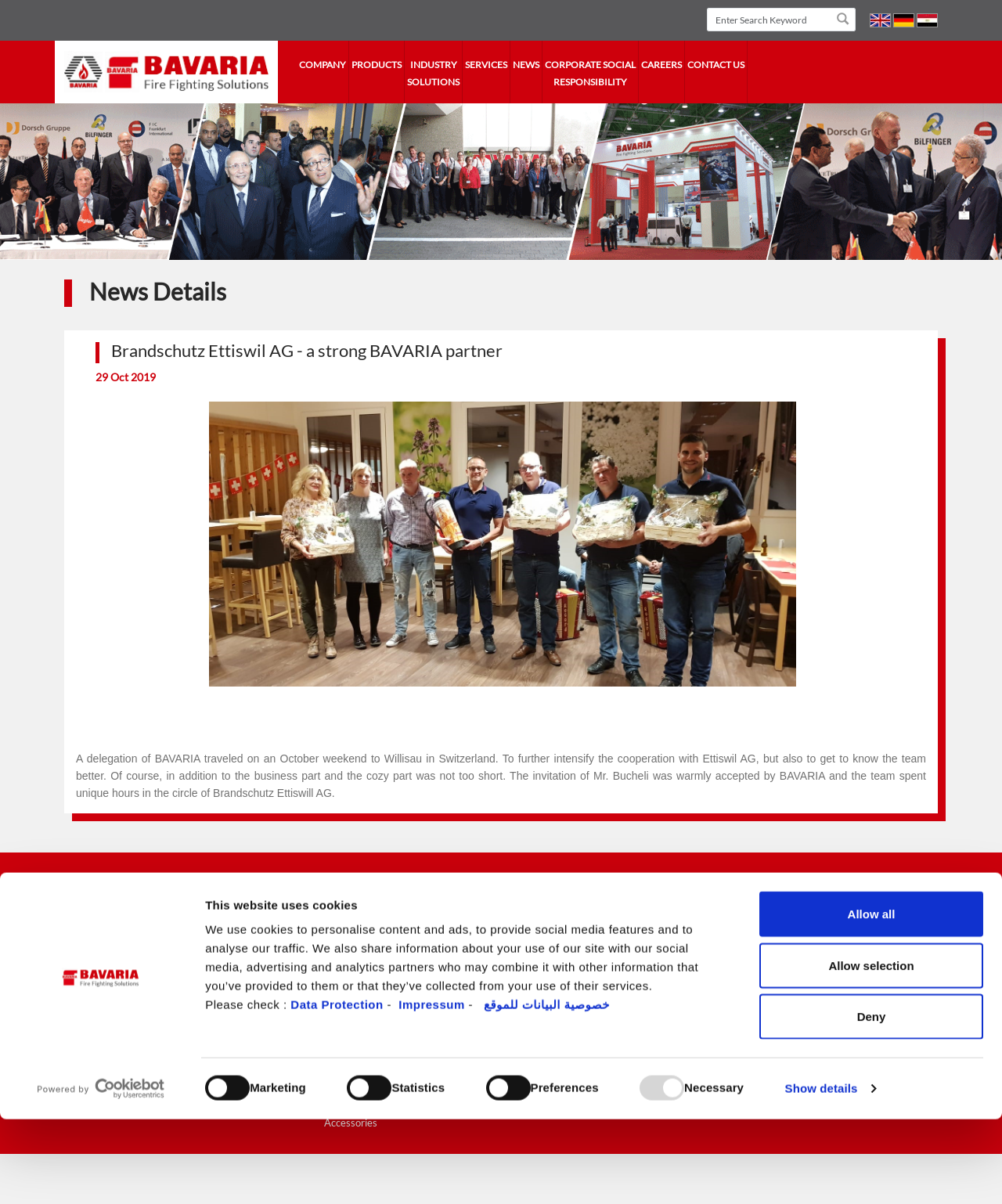Locate the UI element described by Special Applications Extinguishing Units and provide its bounding box coordinates. Use the format (top-left x, top-left y, bottom-right x, bottom-right y) with all values as floating point numbers between 0 and 1.

[0.323, 0.868, 0.5, 0.879]